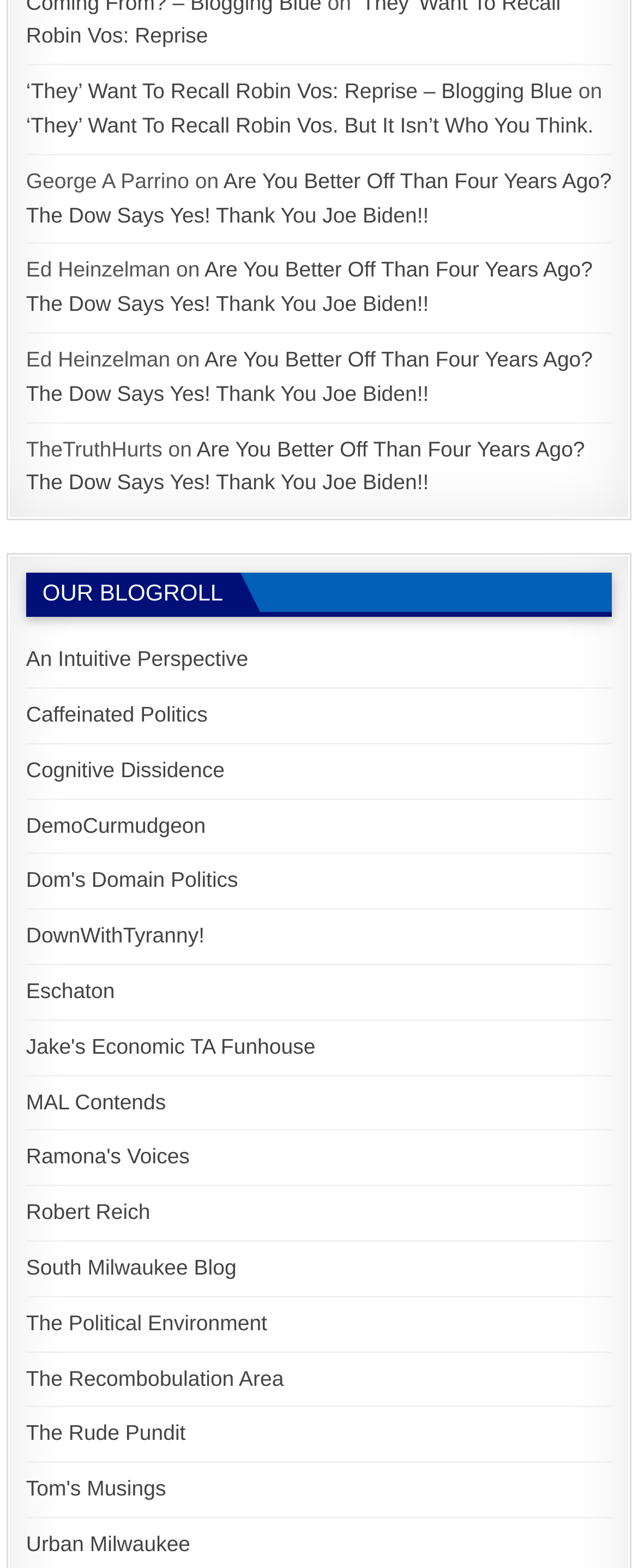Determine the bounding box coordinates (top-left x, top-left y, bottom-right x, bottom-right y) of the UI element described in the following text: Tom's Musings

[0.041, 0.941, 0.26, 0.957]